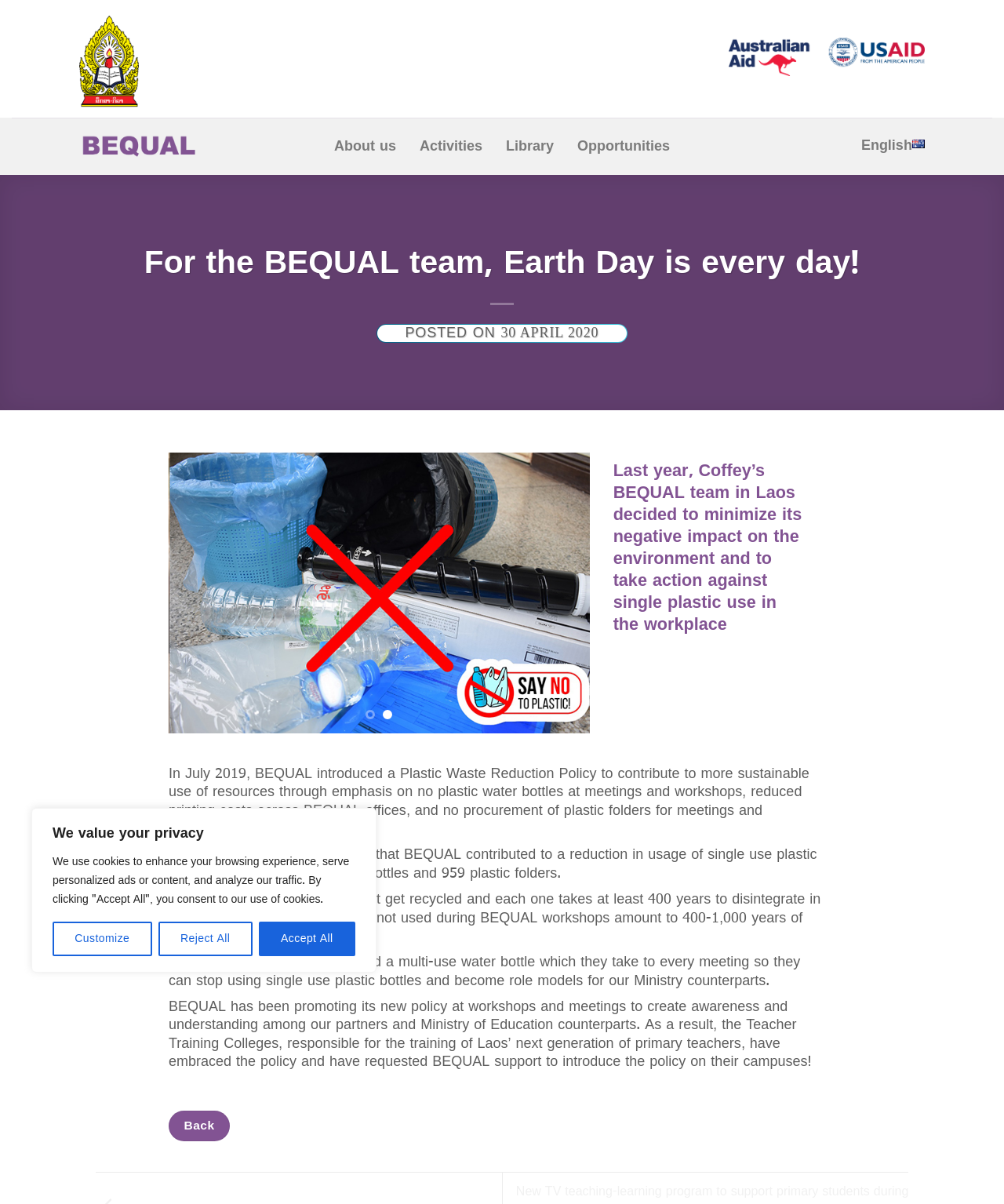Please determine the bounding box coordinates for the UI element described here. Use the format (top-left x, top-left y, bottom-right x, bottom-right y) with values bounded between 0 and 1: Accept All

[0.258, 0.765, 0.354, 0.794]